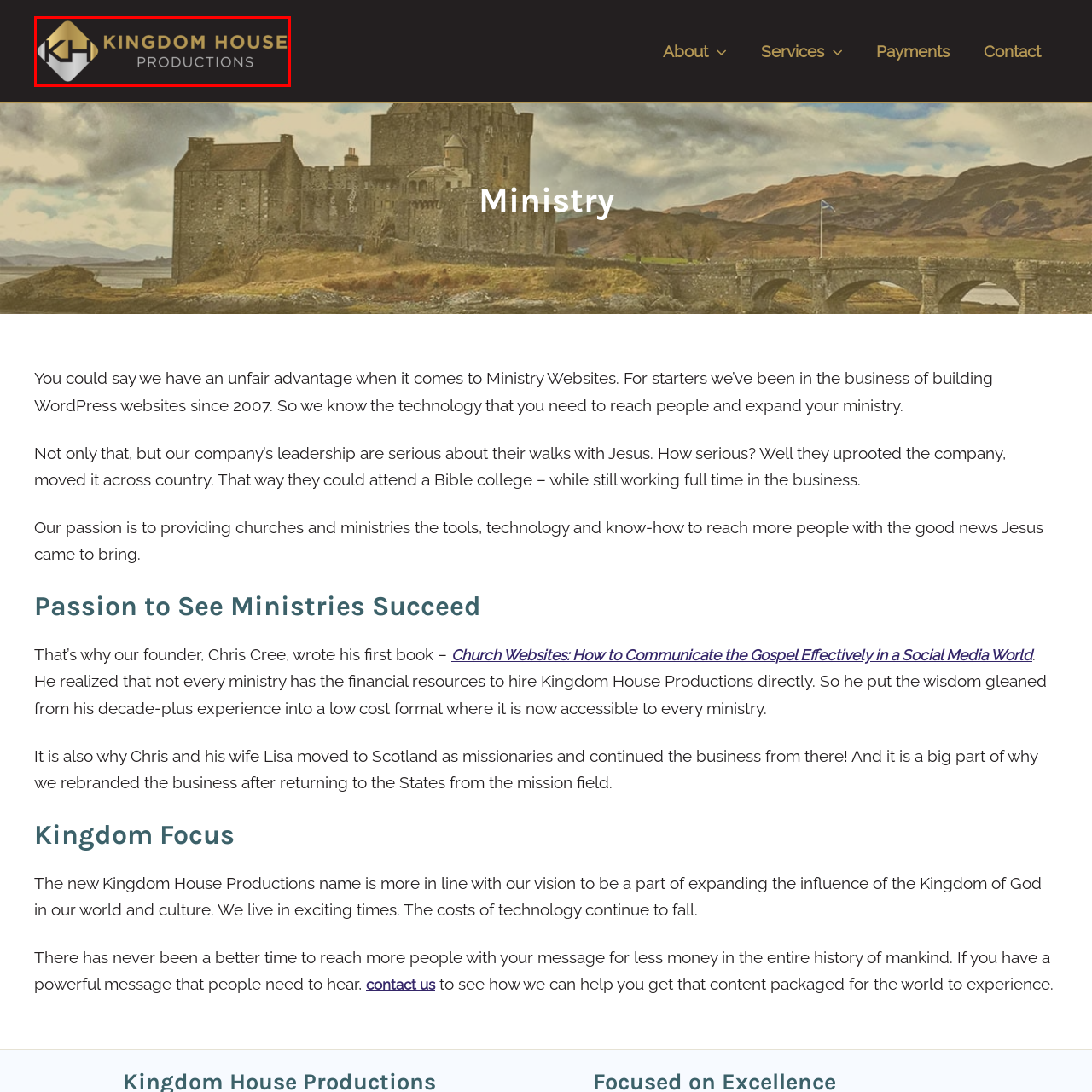Focus on the highlighted area in red, What is the company's mission? Answer using a single word or phrase.

Empowering churches and ministries